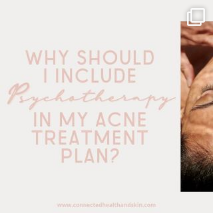Give a one-word or short-phrase answer to the following question: 
What is the connection being emphasized in the image?

Skin health and mental wellness